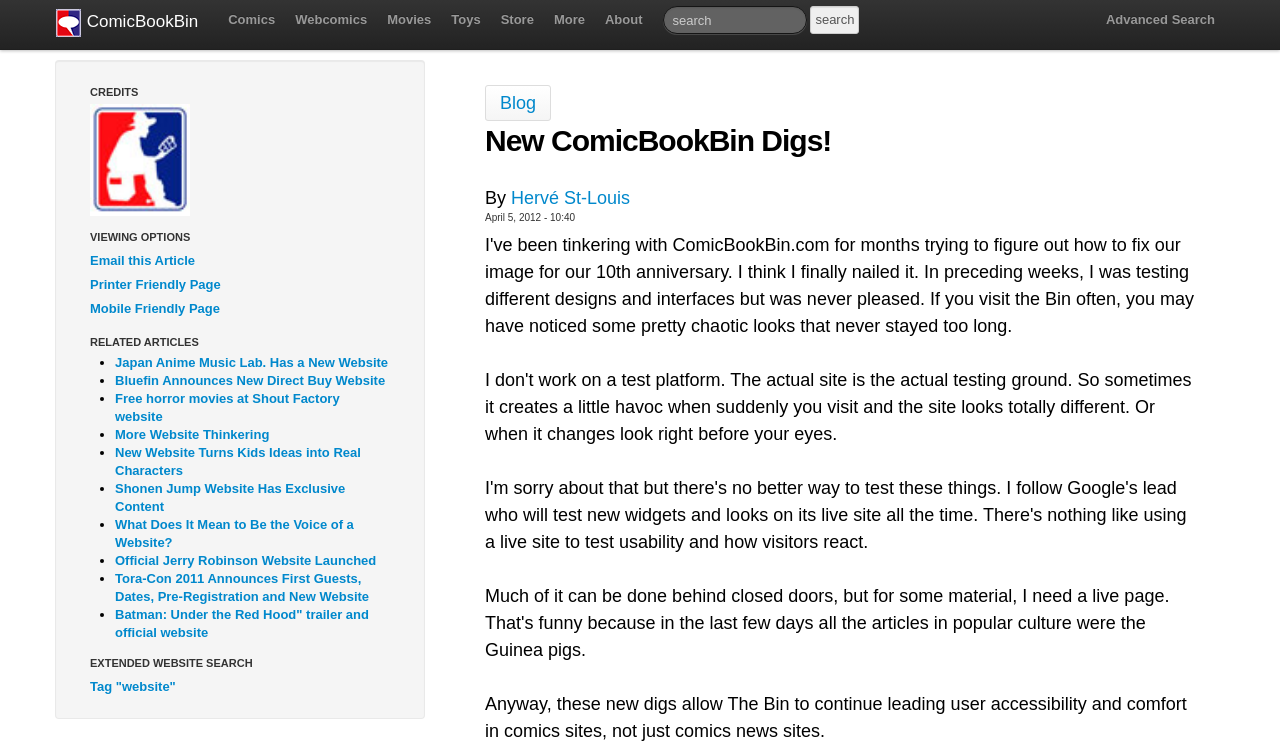Determine the bounding box coordinates for the area you should click to complete the following instruction: "View the Privacy Policy".

None